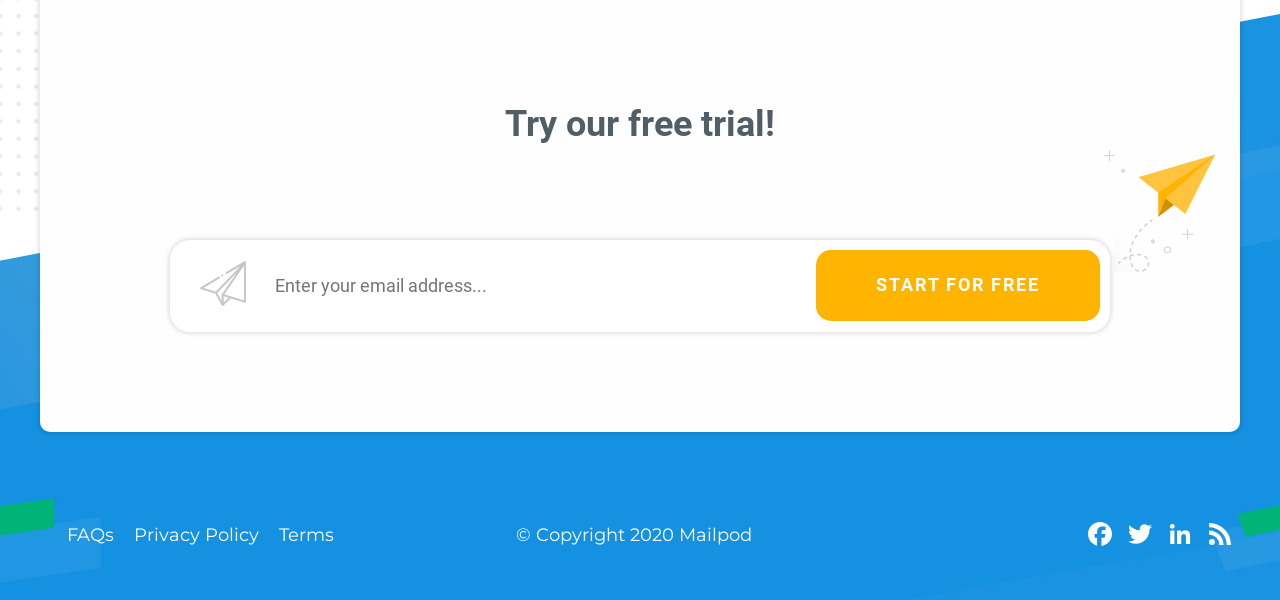What are the three links at the bottom?
Answer the question with a thorough and detailed explanation.

At the bottom of the webpage, there are three links, which are 'FAQs', 'Privacy Policy', and 'Terms', as indicated by their respective link texts.